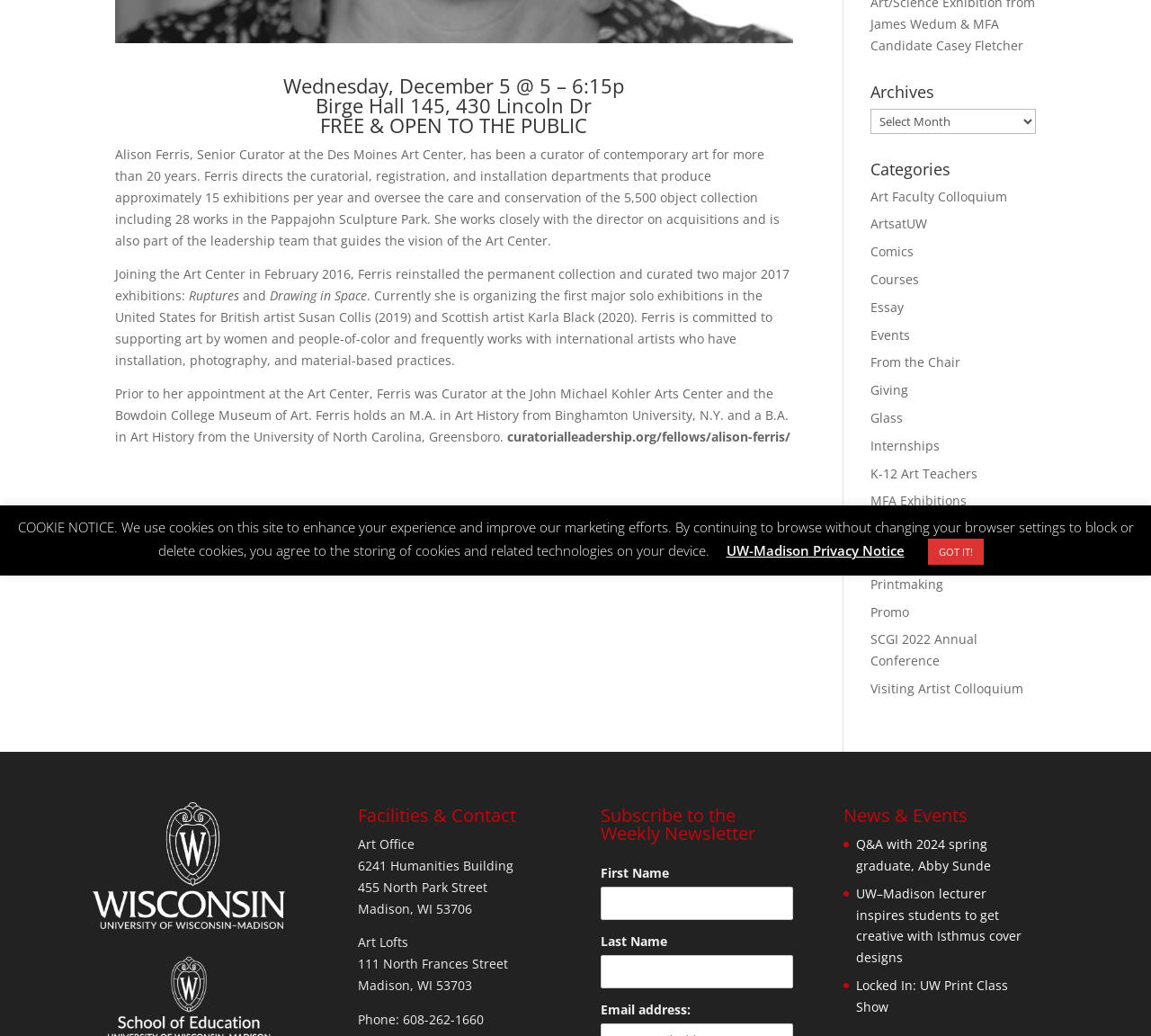Based on the element description, predict the bounding box coordinates (top-left x, top-left y, bottom-right x, bottom-right y) for the UI element in the screenshot: parent_node: First Name name="FNAME"

[0.522, 0.856, 0.689, 0.888]